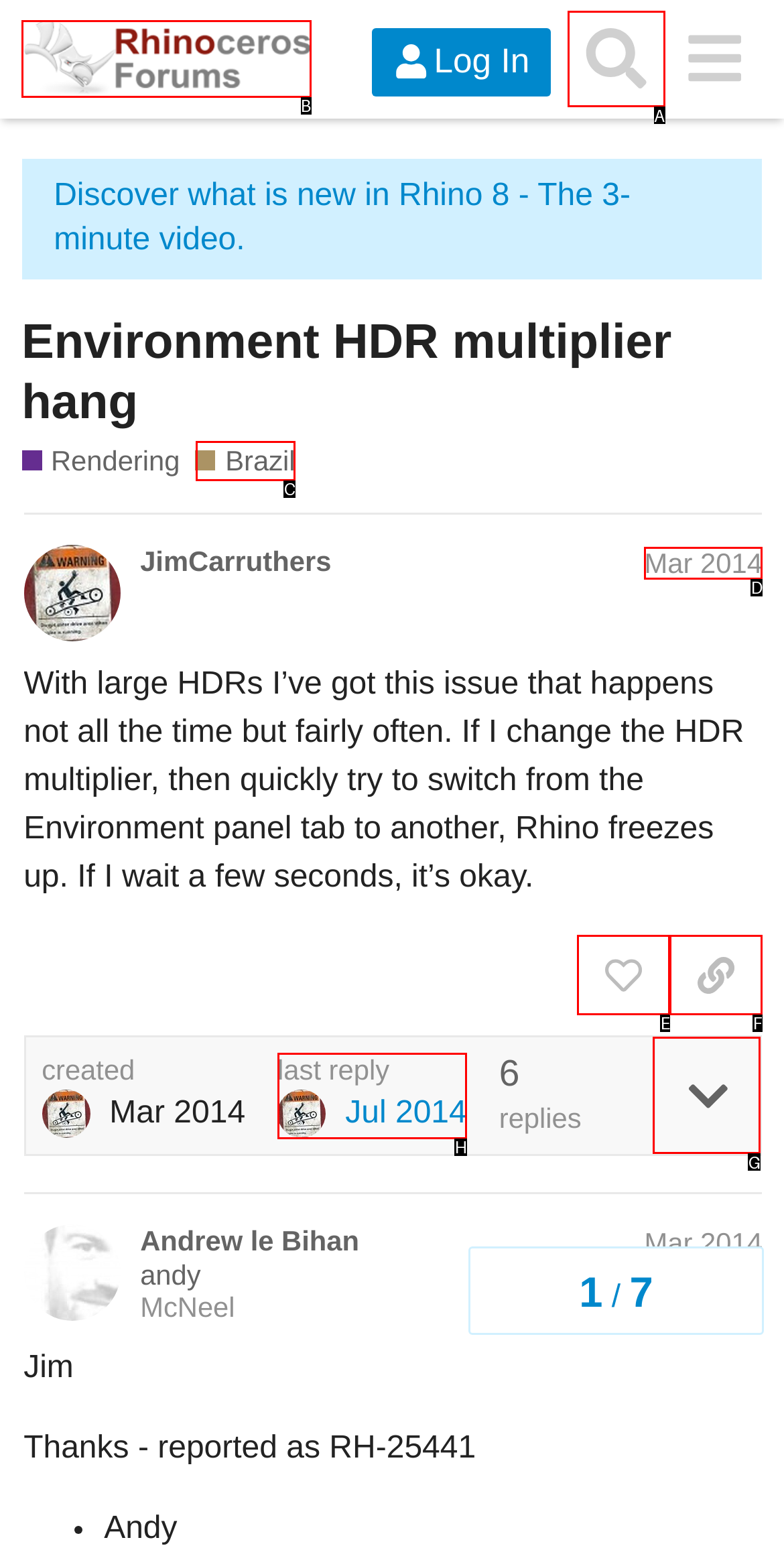Select the right option to accomplish this task: Search for topics. Reply with the letter corresponding to the correct UI element.

A